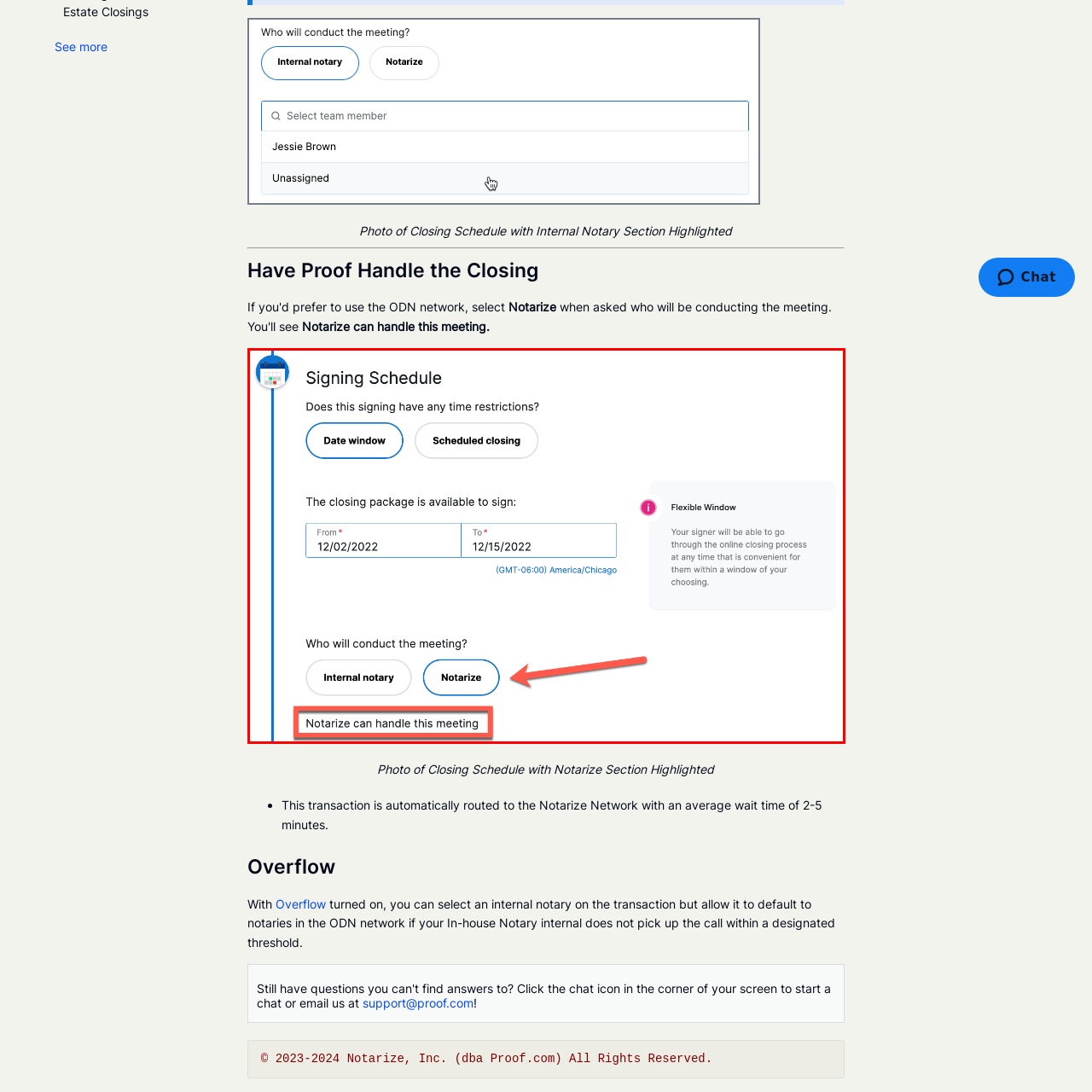Refer to the image within the red box and answer the question concisely with a single word or phrase: What is the message below the notary selection?

Notarize can handle this meeting